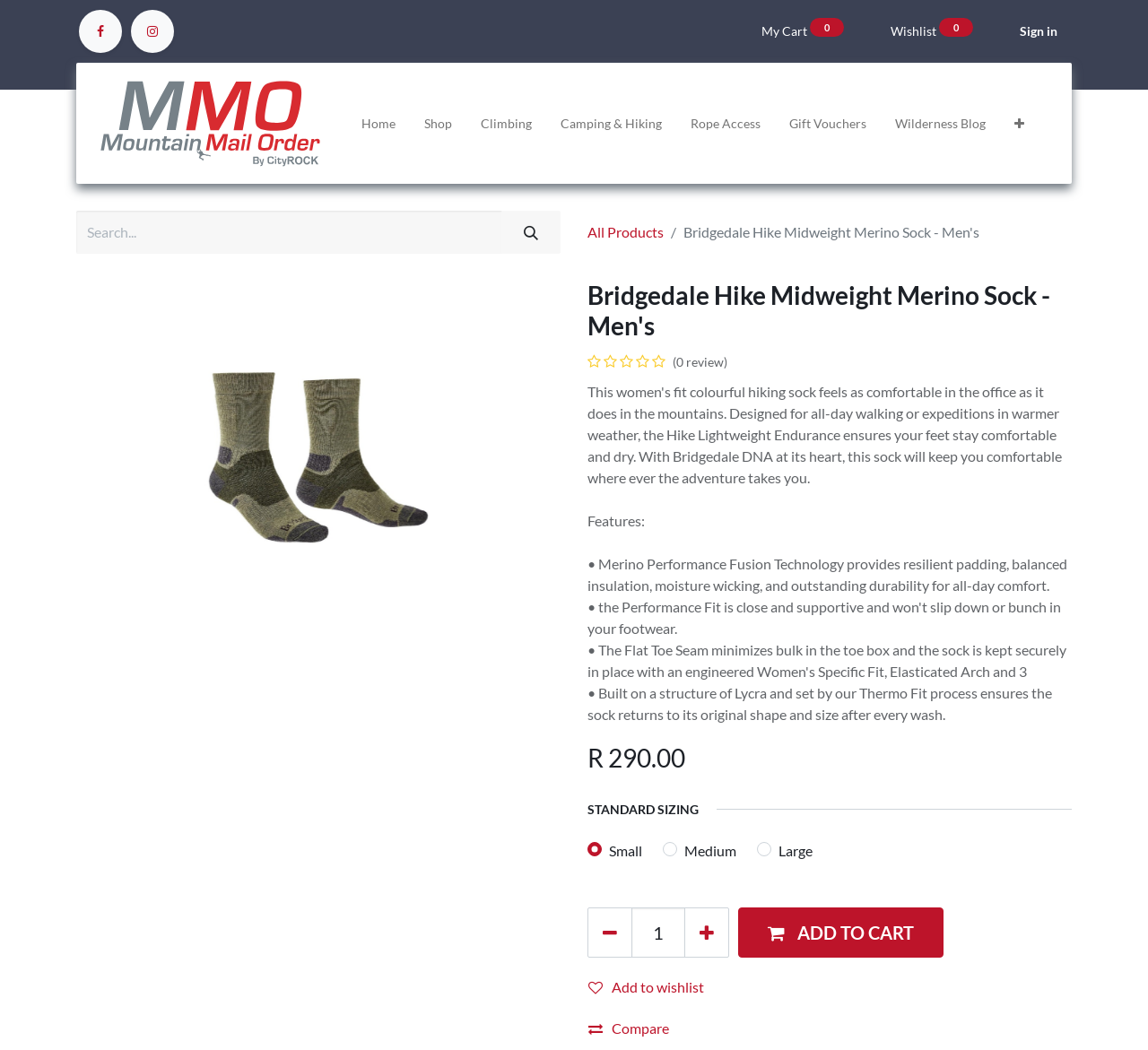Please locate the bounding box coordinates of the element's region that needs to be clicked to follow the instruction: "View product details". The bounding box coordinates should be provided as four float numbers between 0 and 1, i.e., [left, top, right, bottom].

[0.512, 0.268, 0.934, 0.325]